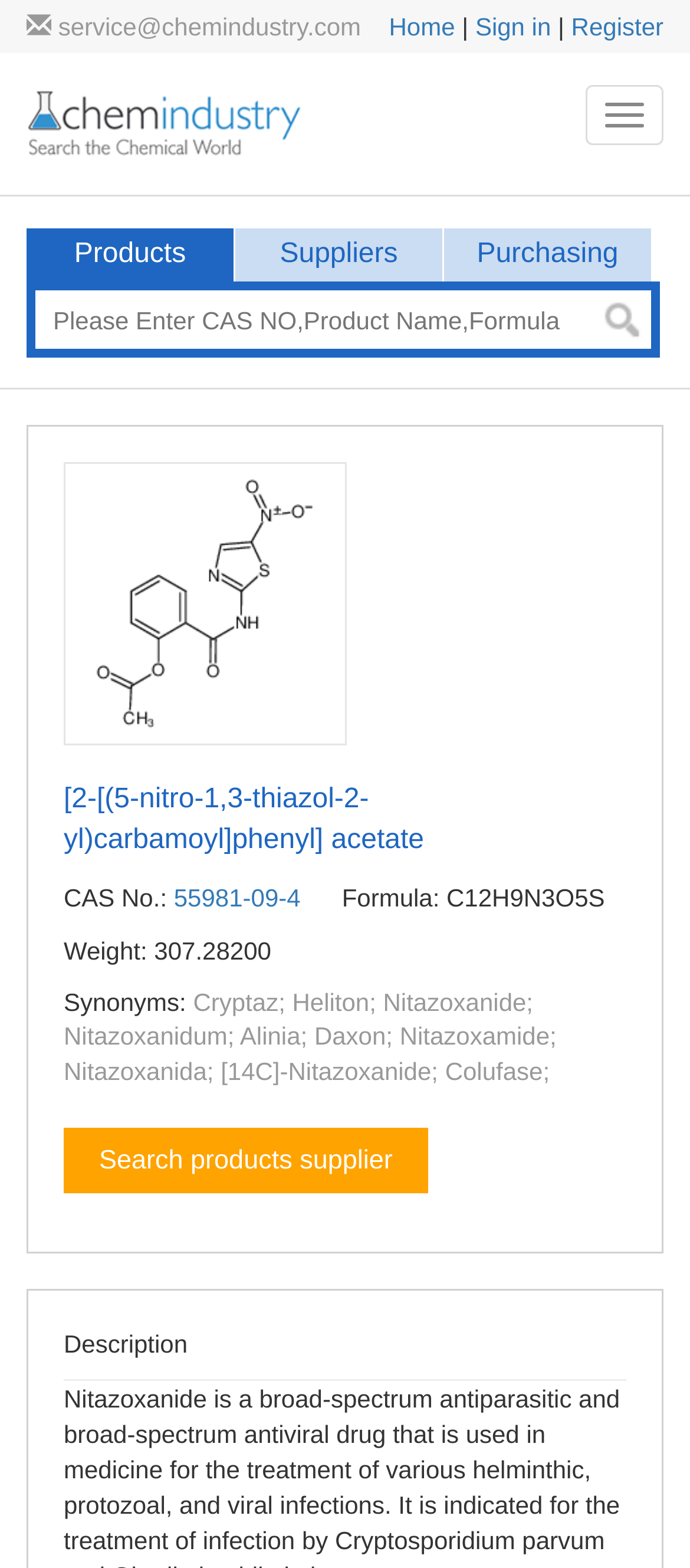From the webpage screenshot, predict the bounding box of the UI element that matches this description: "55981-09-4".

[0.252, 0.563, 0.436, 0.581]